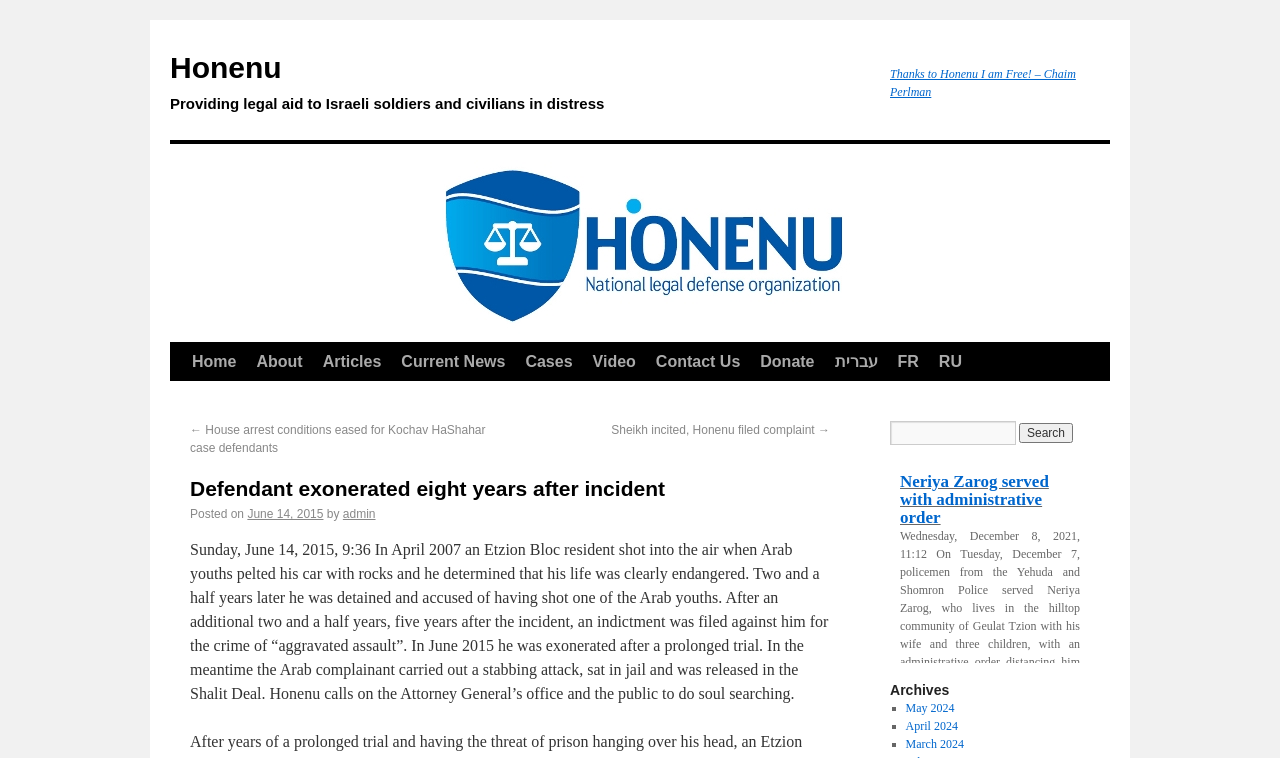Please identify the bounding box coordinates of the element I need to click to follow this instruction: "Read the article 'Defendant exonerated eight years after incident'".

[0.148, 0.627, 0.648, 0.663]